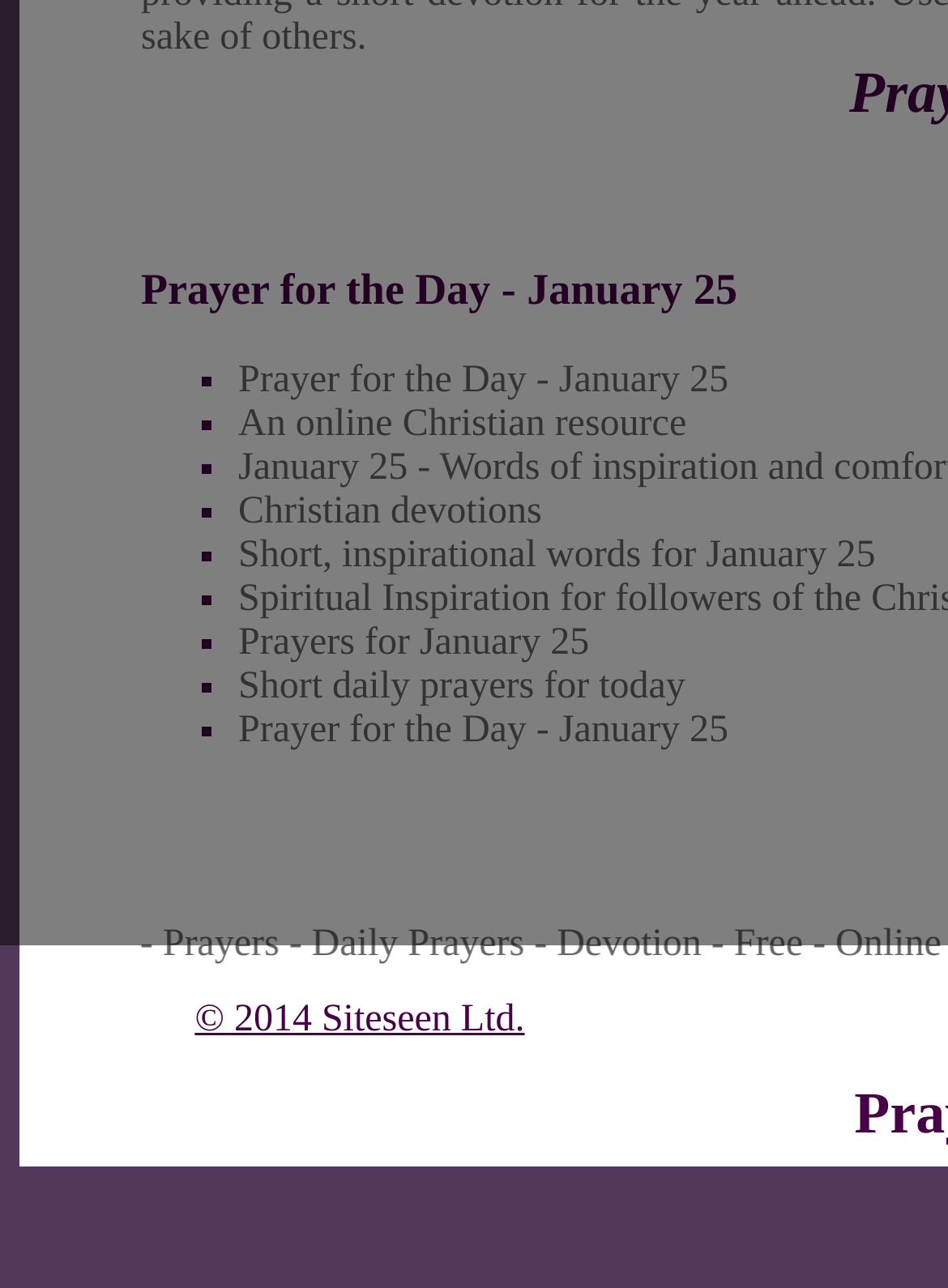What is the date mentioned in the webpage content?
Carefully analyze the image and provide a detailed answer to the question.

The static text elements 'Short, inspirational words for January 25' and 'Prayer for the Day - January 25' mention the date January 25, indicating that the webpage content is related to this specific date.